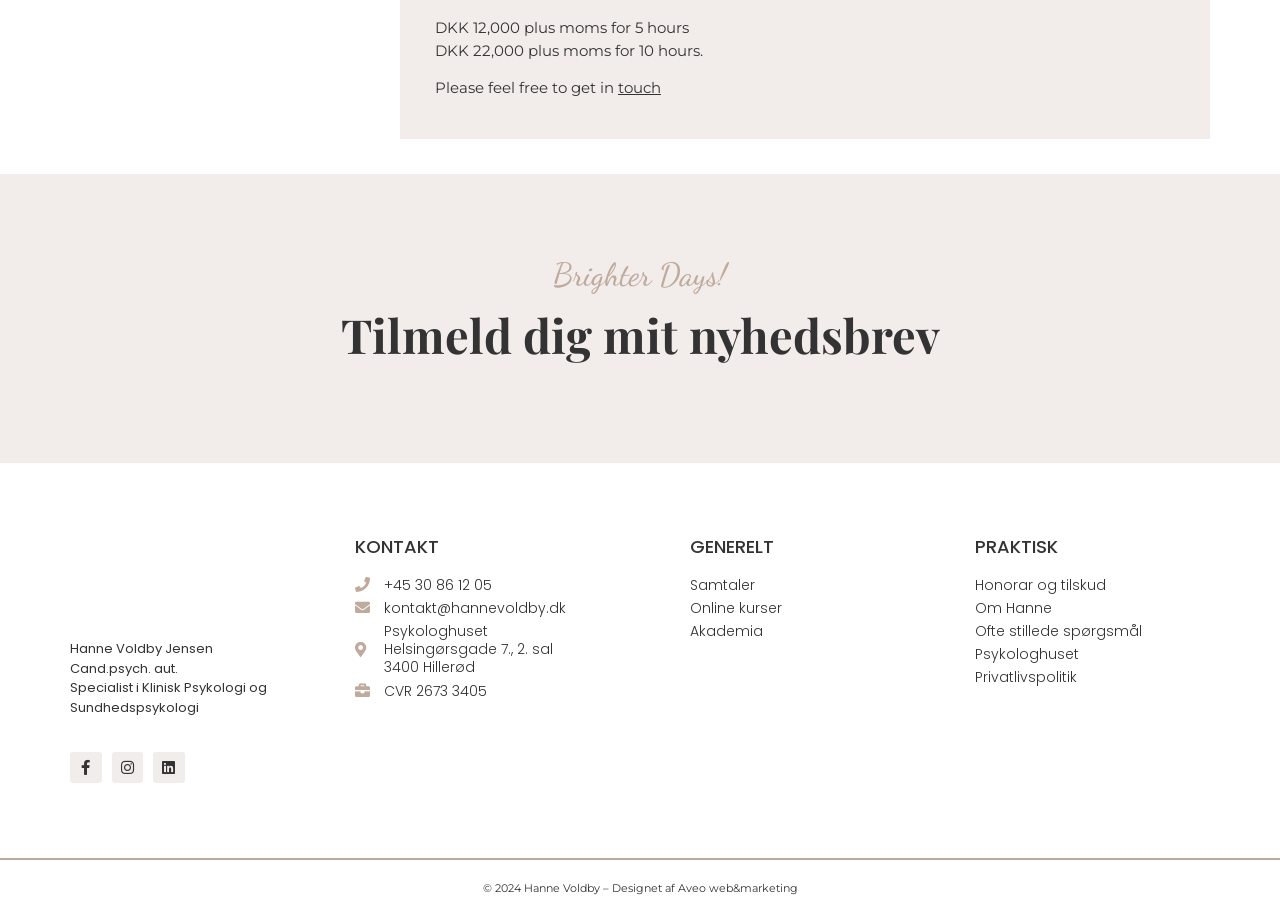Please determine the bounding box coordinates of the area that needs to be clicked to complete this task: 'Read about Hanne Voldby Jensen'. The coordinates must be four float numbers between 0 and 1, formatted as [left, top, right, bottom].

[0.762, 0.653, 0.945, 0.673]